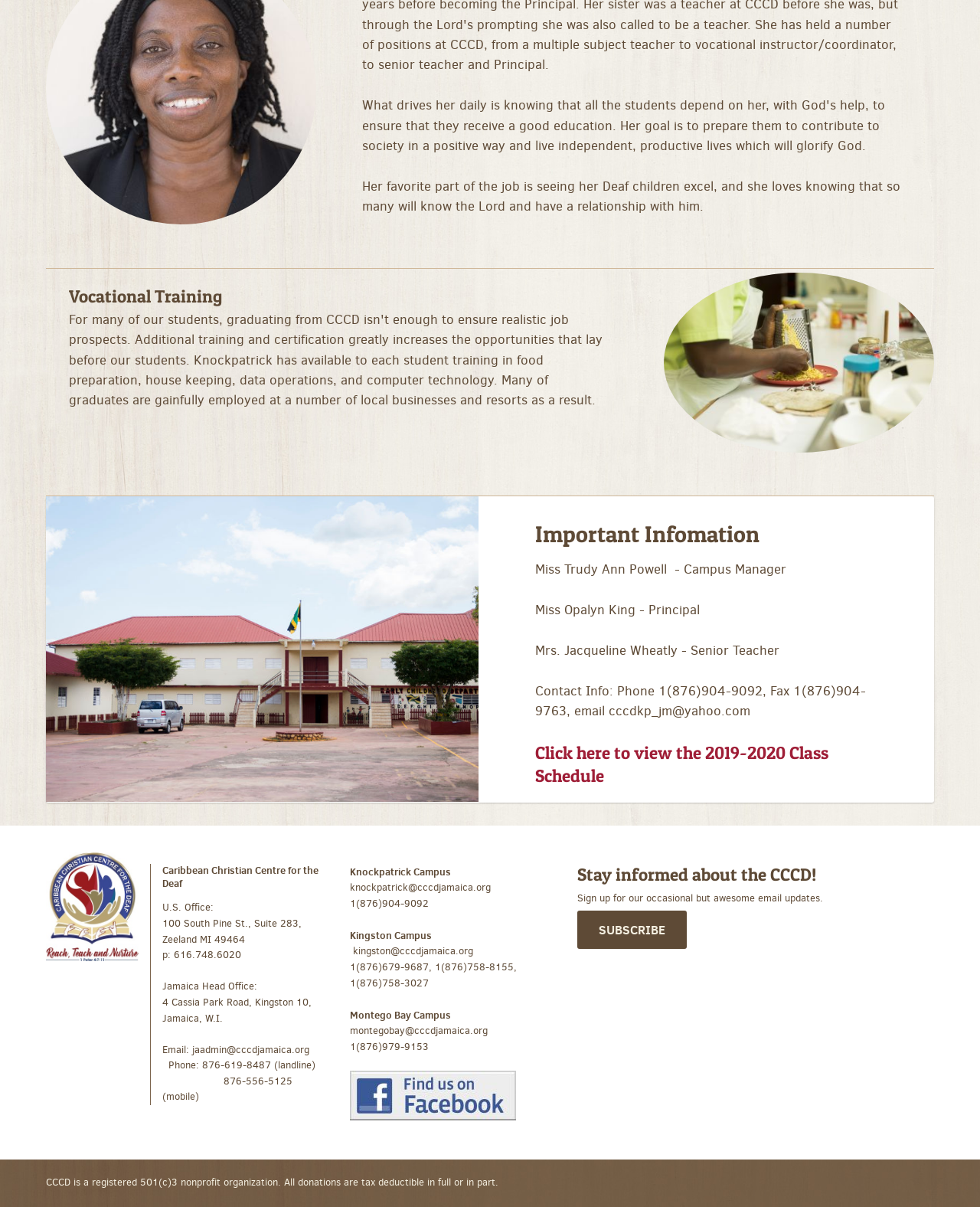Based on the image, please elaborate on the answer to the following question:
What can you do to stay informed about the CCCD?

To stay informed about the CCCD, you can sign up for their occasional but awesome email updates, as stated in the StaticText element with ID 311.